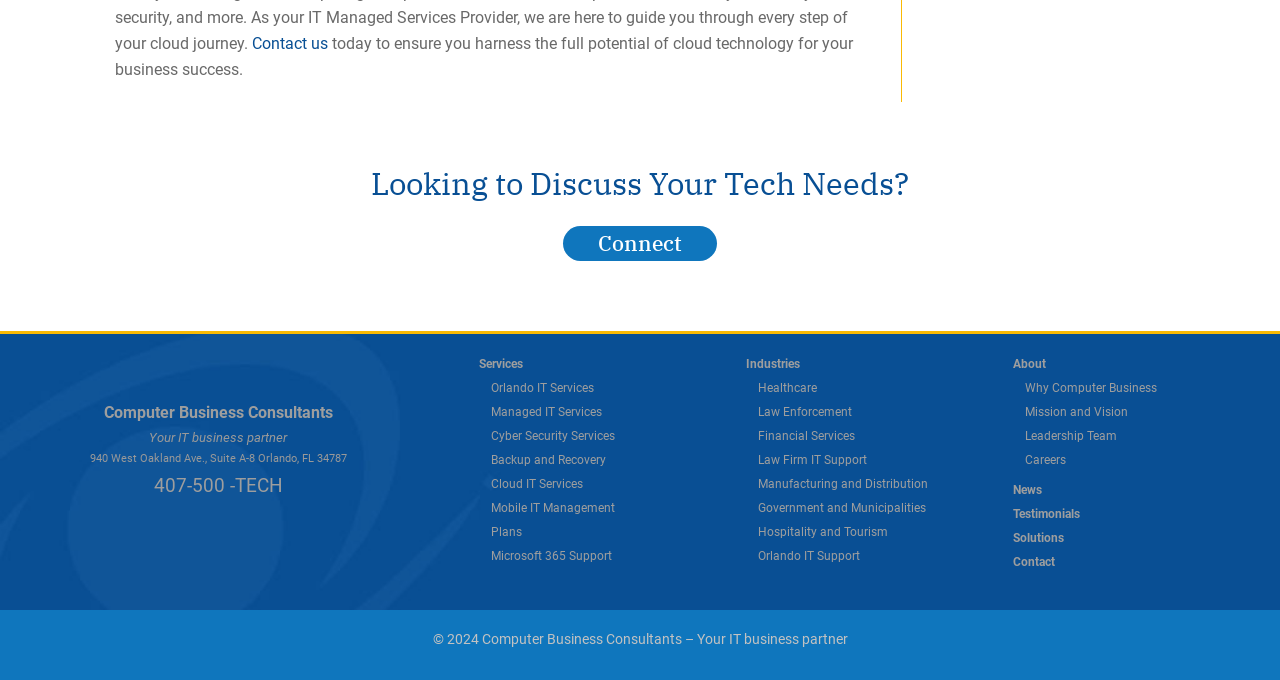Please determine the bounding box coordinates of the element's region to click in order to carry out the following instruction: "Explore 'Services'". The coordinates should be four float numbers between 0 and 1, i.e., [left, top, right, bottom].

[0.374, 0.519, 0.564, 0.555]